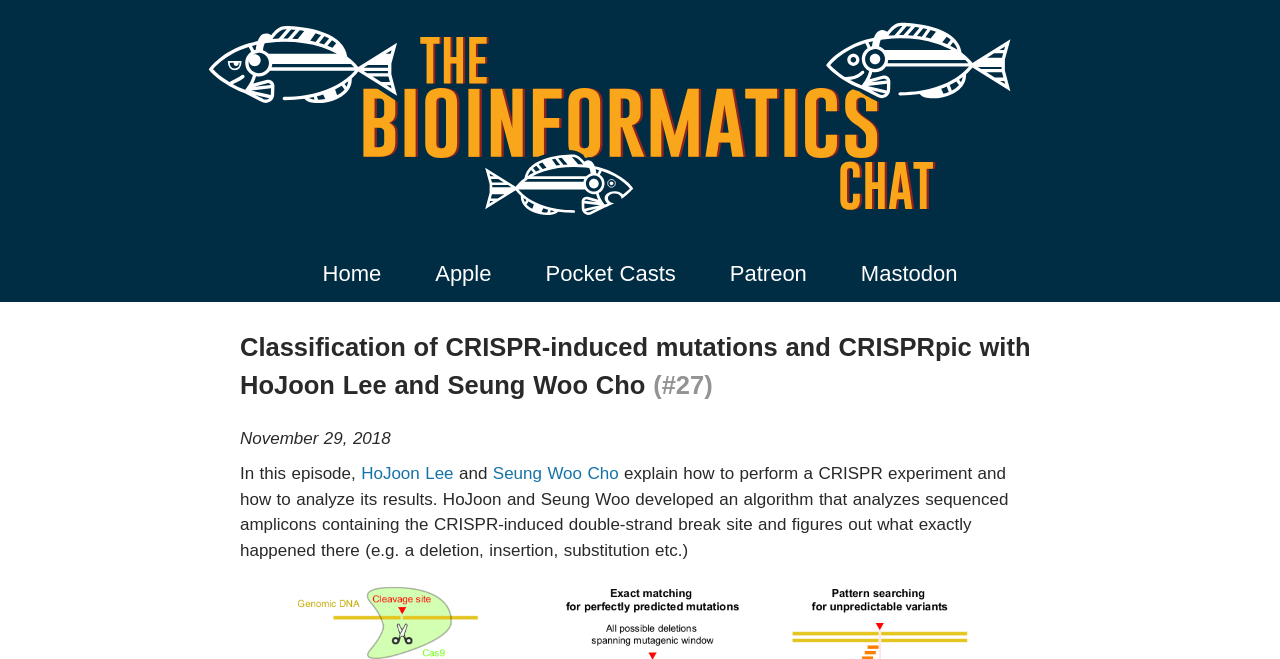Identify the bounding box coordinates necessary to click and complete the given instruction: "open episode 27".

[0.188, 0.498, 0.812, 0.614]